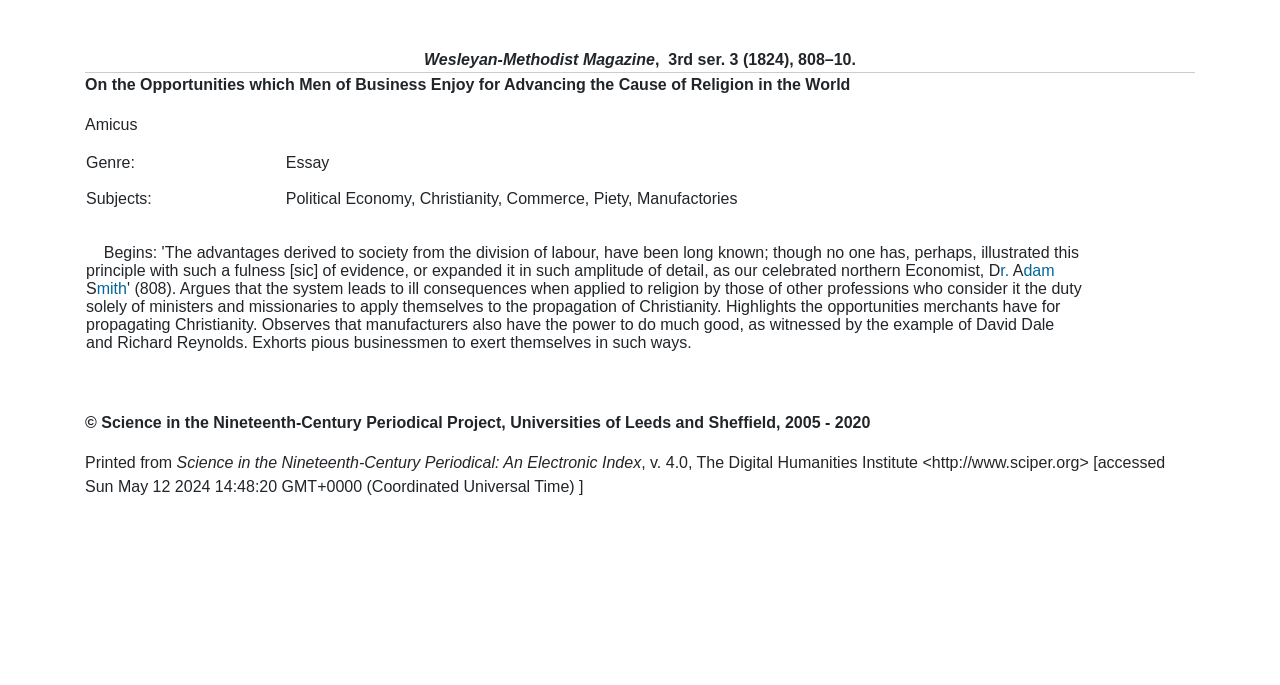What is the genre of the article?
Based on the image, provide a one-word or brief-phrase response.

Essay